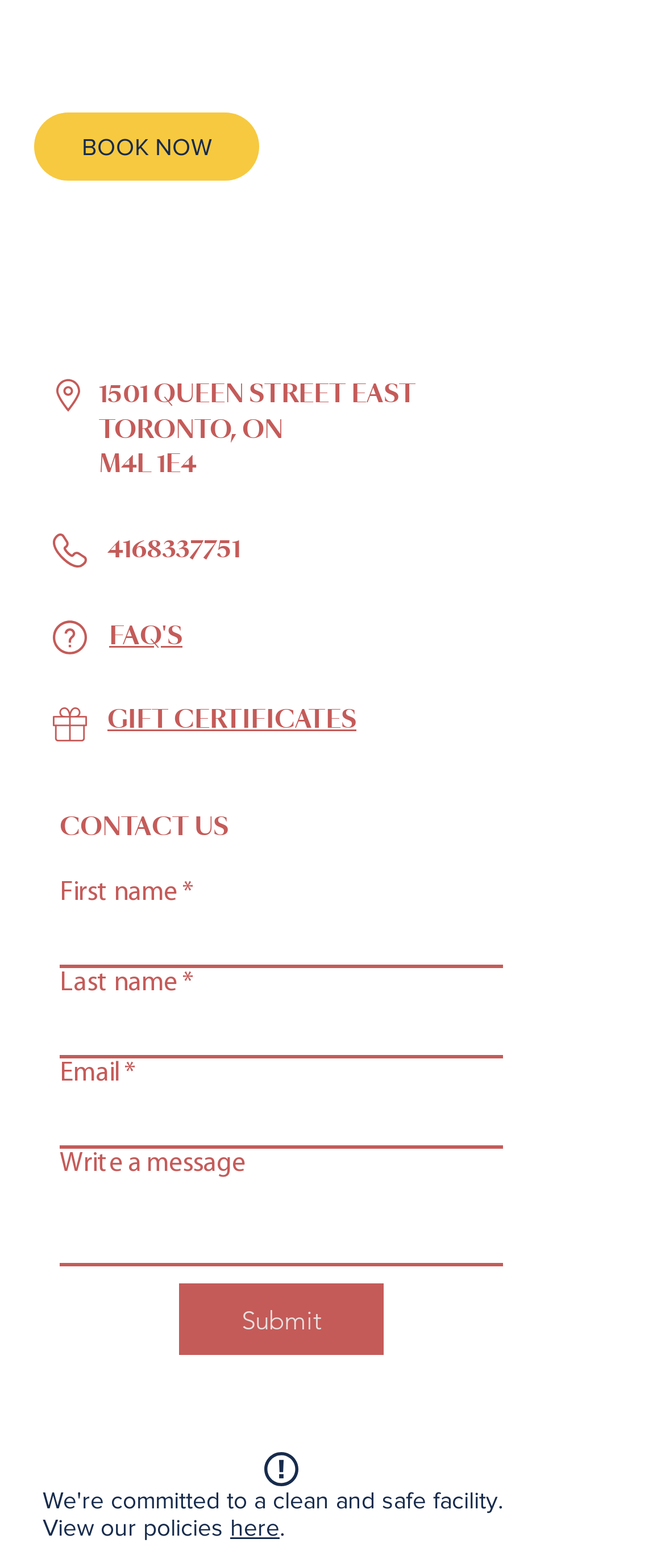Please specify the coordinates of the bounding box for the element that should be clicked to carry out this instruction: "Play Track 1". The coordinates must be four float numbers between 0 and 1, formatted as [left, top, right, bottom].

None